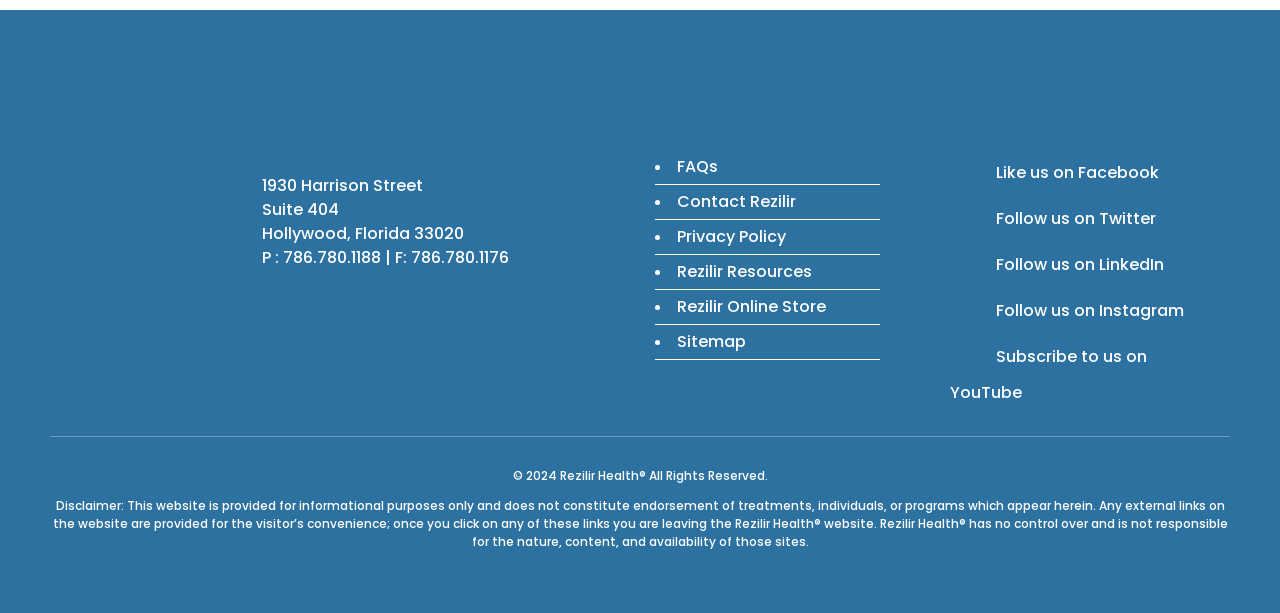Respond to the following question using a concise word or phrase: 
What social media platforms can you find Rezilir Health on?

Facebook, Twitter, LinkedIn, Instagram, YouTube